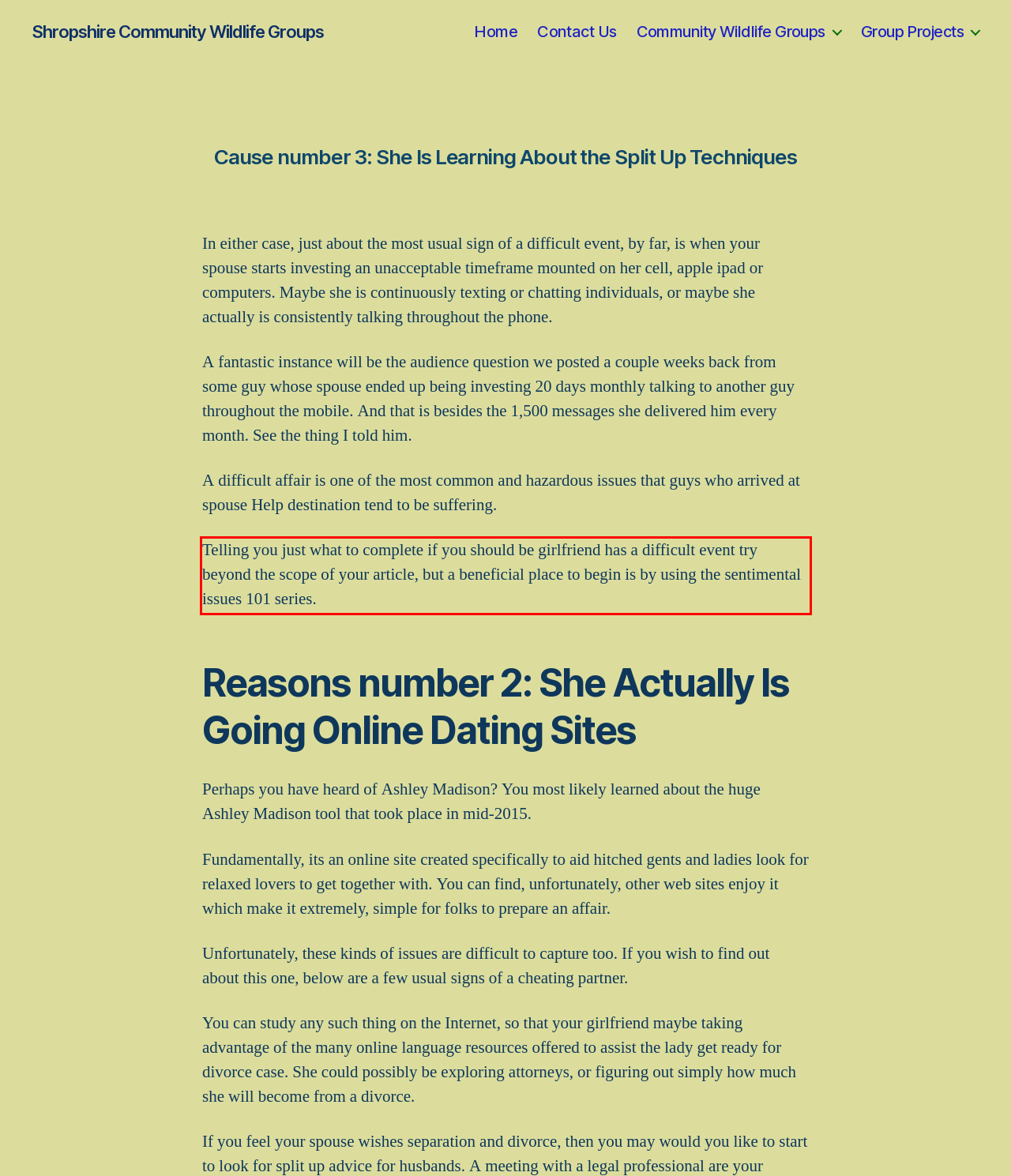With the given screenshot of a webpage, locate the red rectangle bounding box and extract the text content using OCR.

Telling you just what to complete if you should be girlfriend has a difficult event try beyond the scope of your article, but a beneficial place to begin is by using the sentimental issues 101 series.